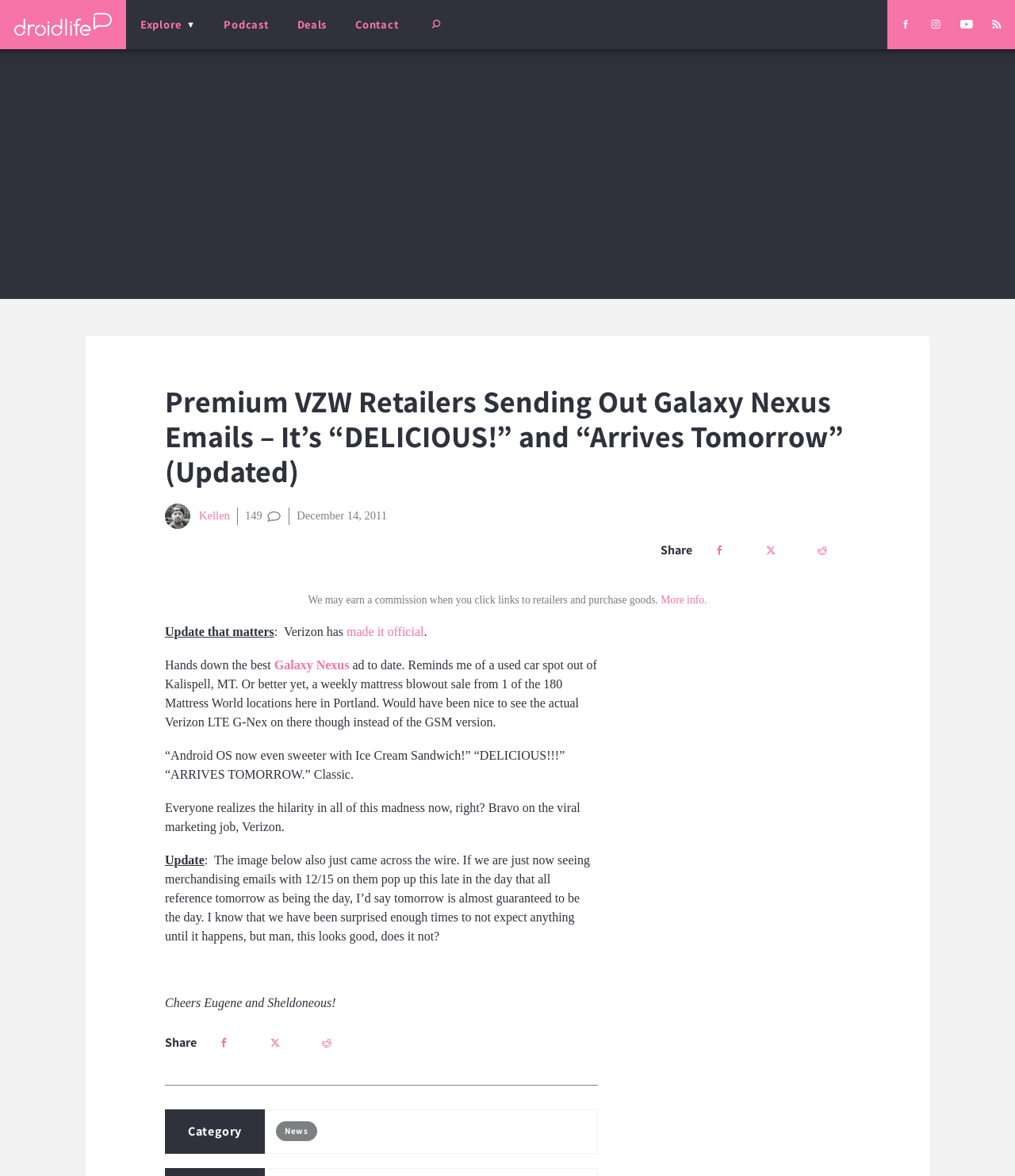Show me the bounding box coordinates of the clickable region to achieve the task as per the instruction: "Open the menu".

[0.124, 0.0, 0.207, 0.042]